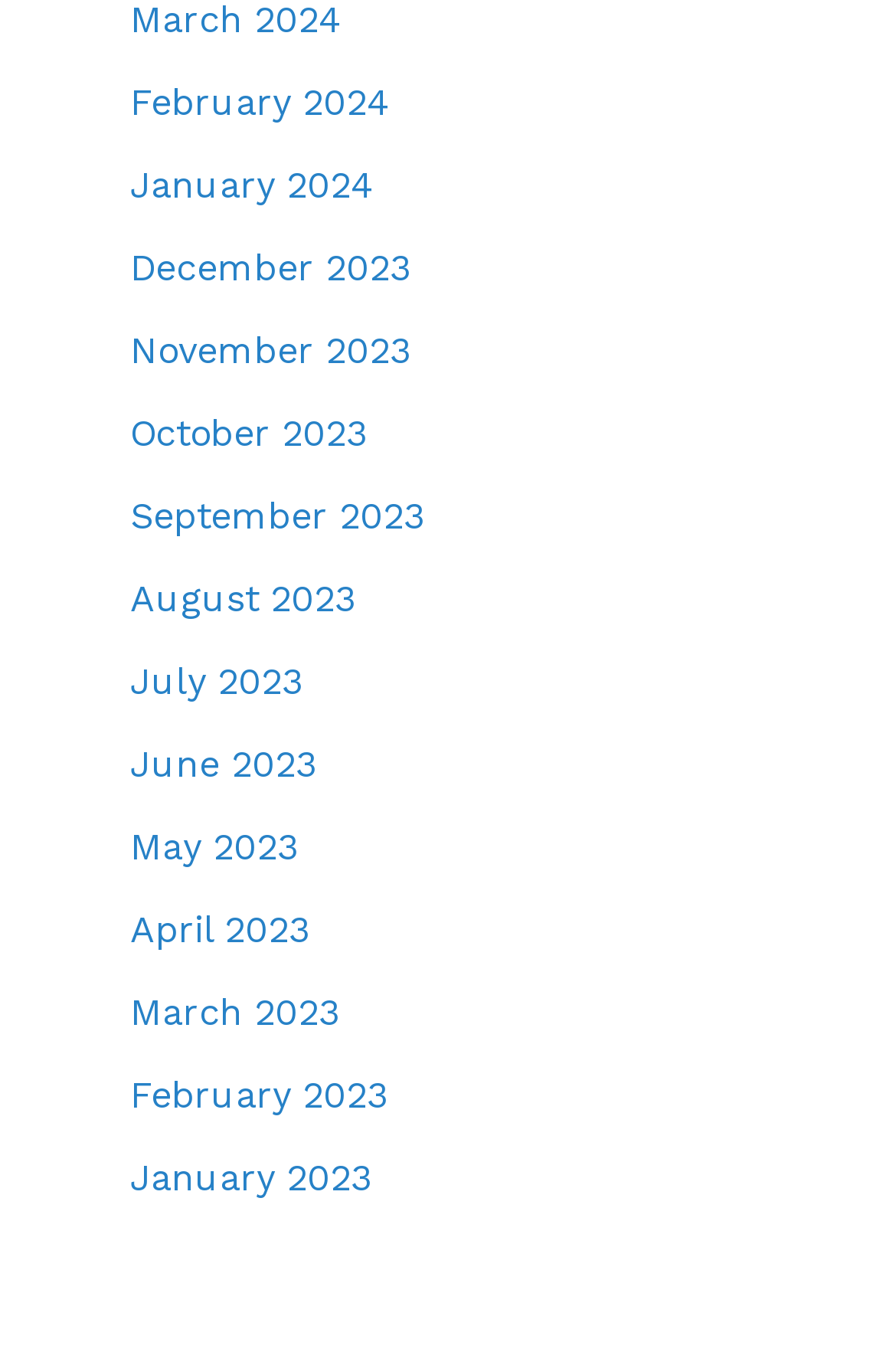Please locate the bounding box coordinates of the element that needs to be clicked to achieve the following instruction: "access November 2023". The coordinates should be four float numbers between 0 and 1, i.e., [left, top, right, bottom].

[0.145, 0.24, 0.458, 0.272]